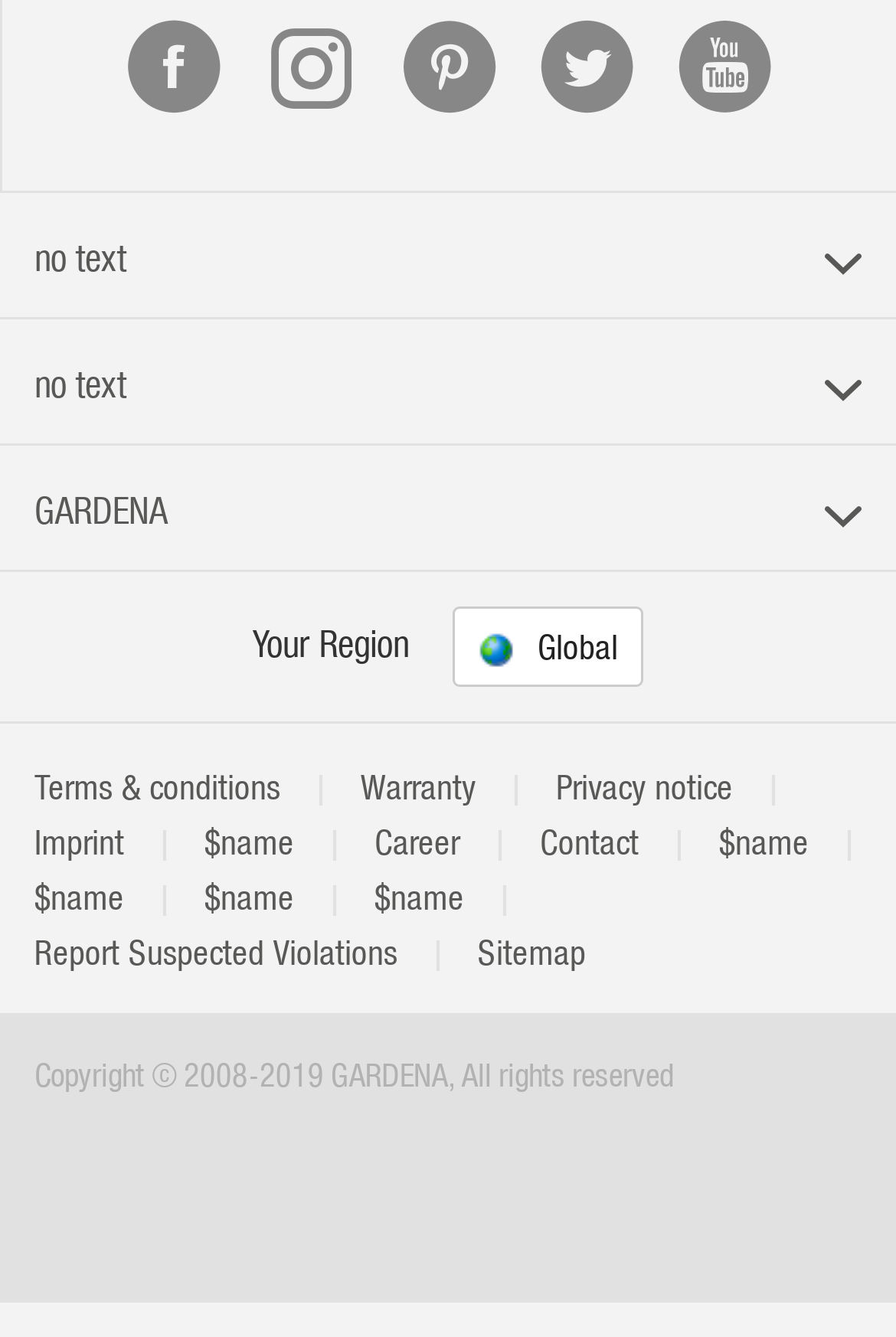Specify the bounding box coordinates of the area that needs to be clicked to achieve the following instruction: "View the Sitemap".

[0.503, 0.69, 0.685, 0.732]